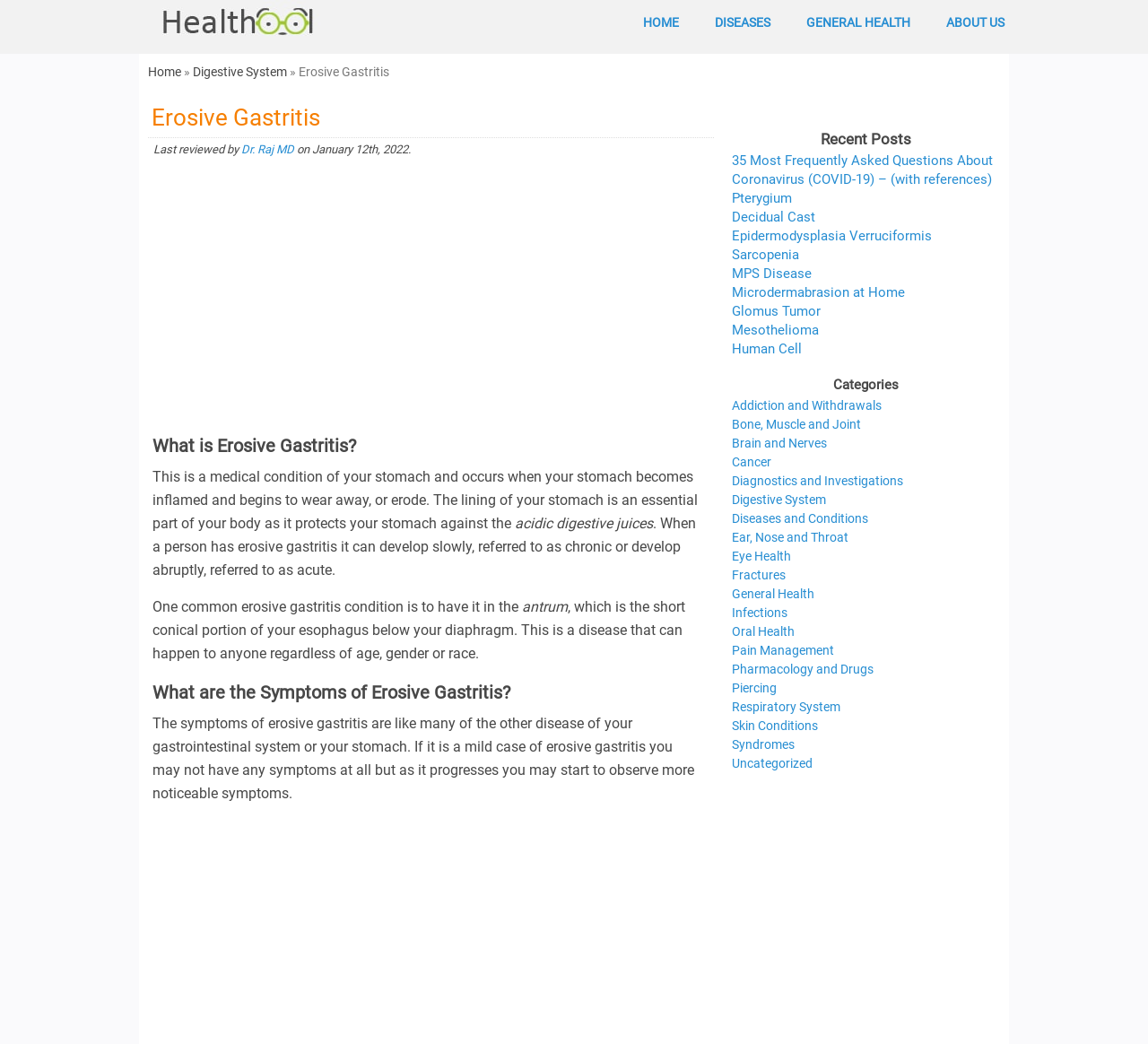What is the antrum in relation to erosive gastritis?
Using the image provided, answer with just one word or phrase.

Short conical portion of esophagus